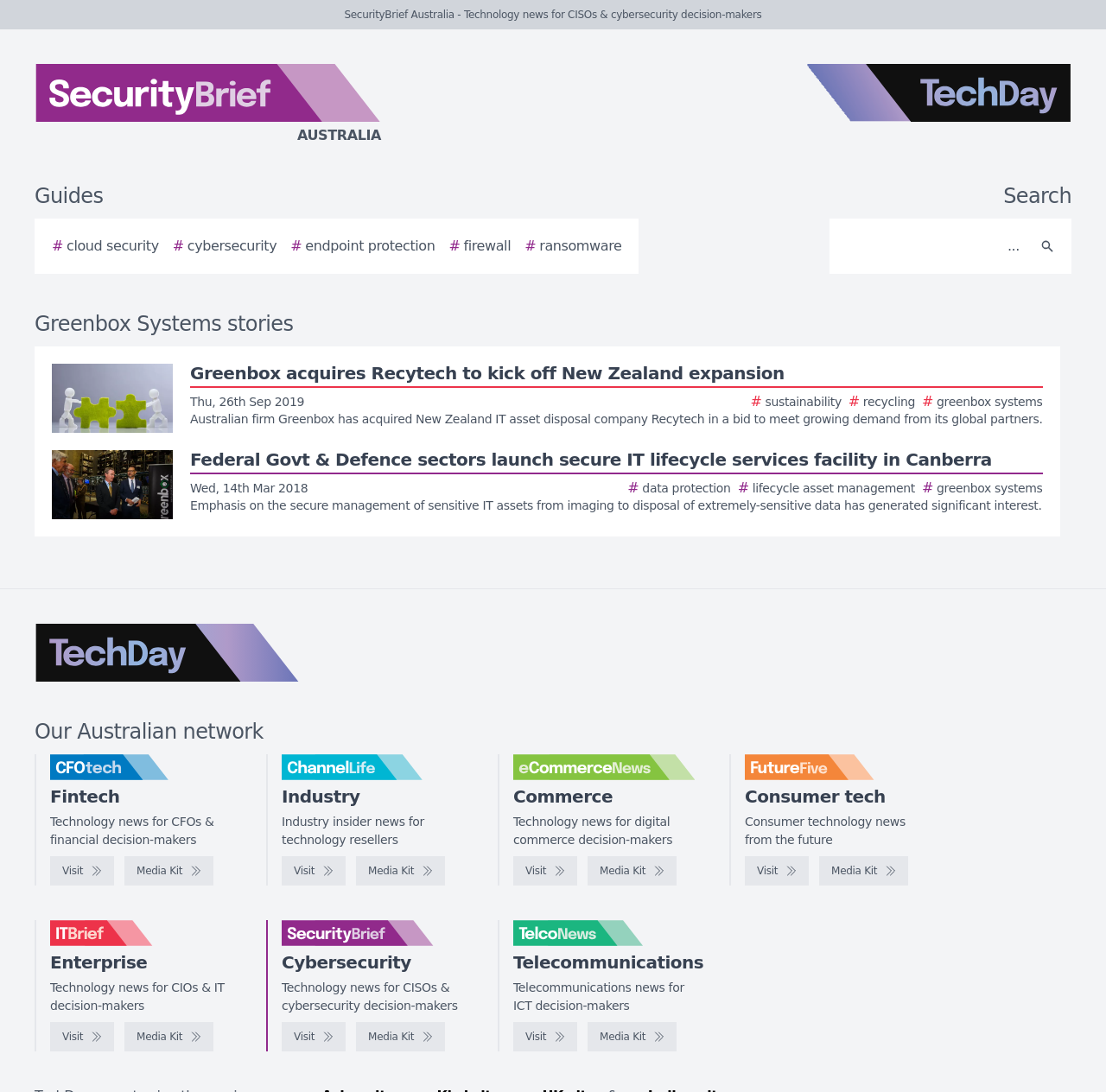Please identify the bounding box coordinates of the element I need to click to follow this instruction: "View the story about Federal Govt & Defence sectors".

[0.047, 0.412, 0.943, 0.475]